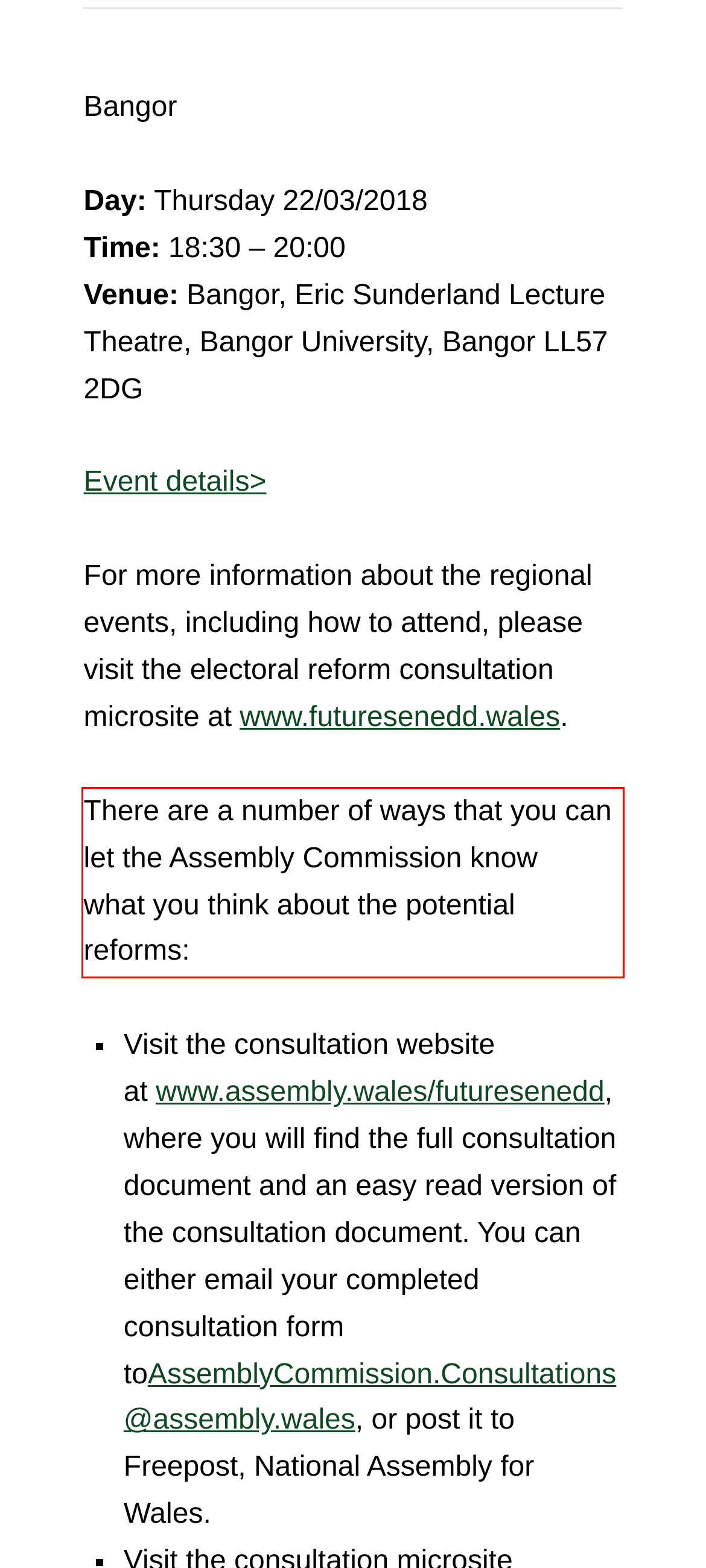Please extract the text content within the red bounding box on the webpage screenshot using OCR.

There are a number of ways that you can let the Assembly Commission know what you think about the potential reforms: